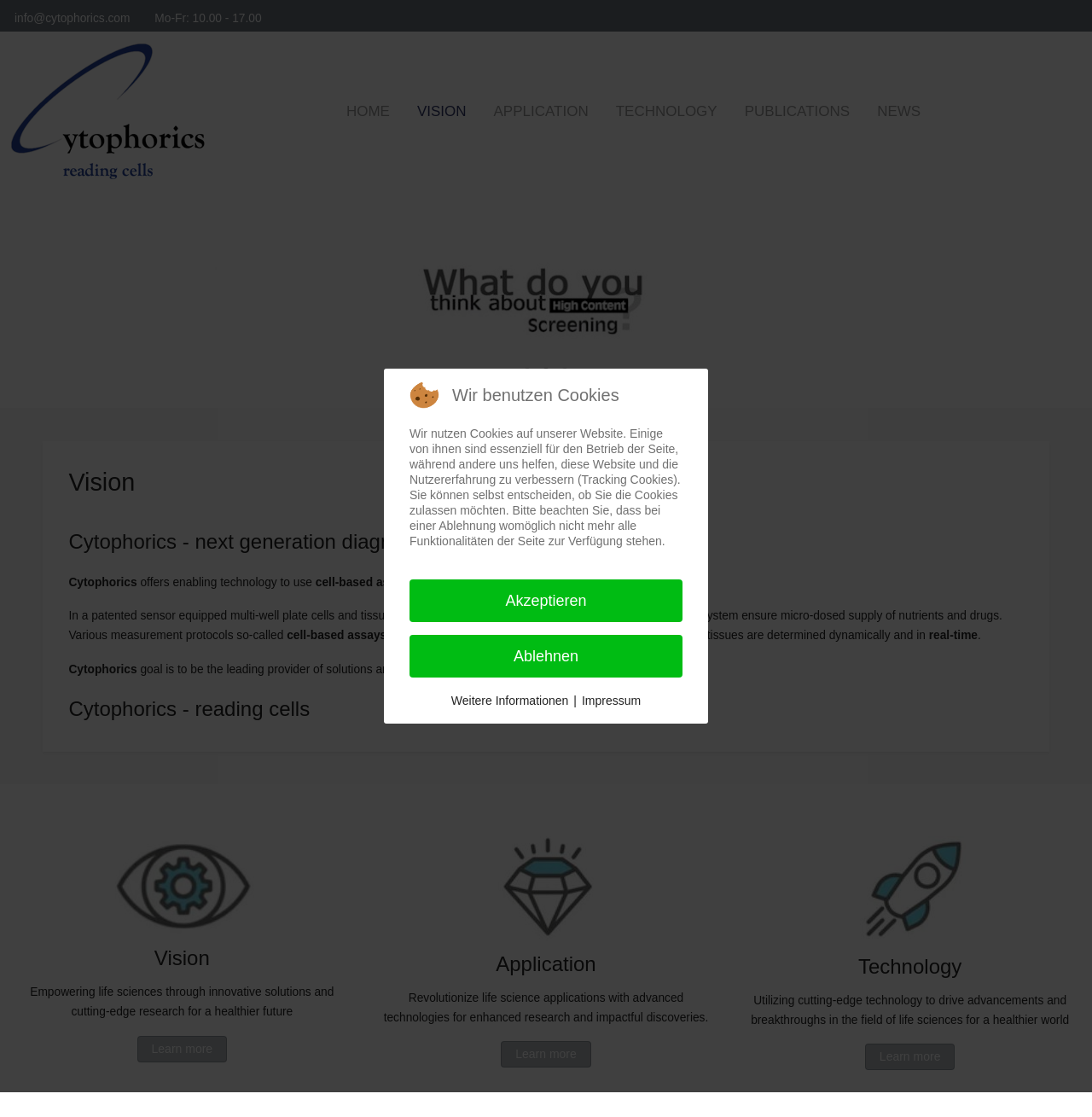Answer the following query with a single word or phrase:
What is the company's email address?

info@cytophorics.com